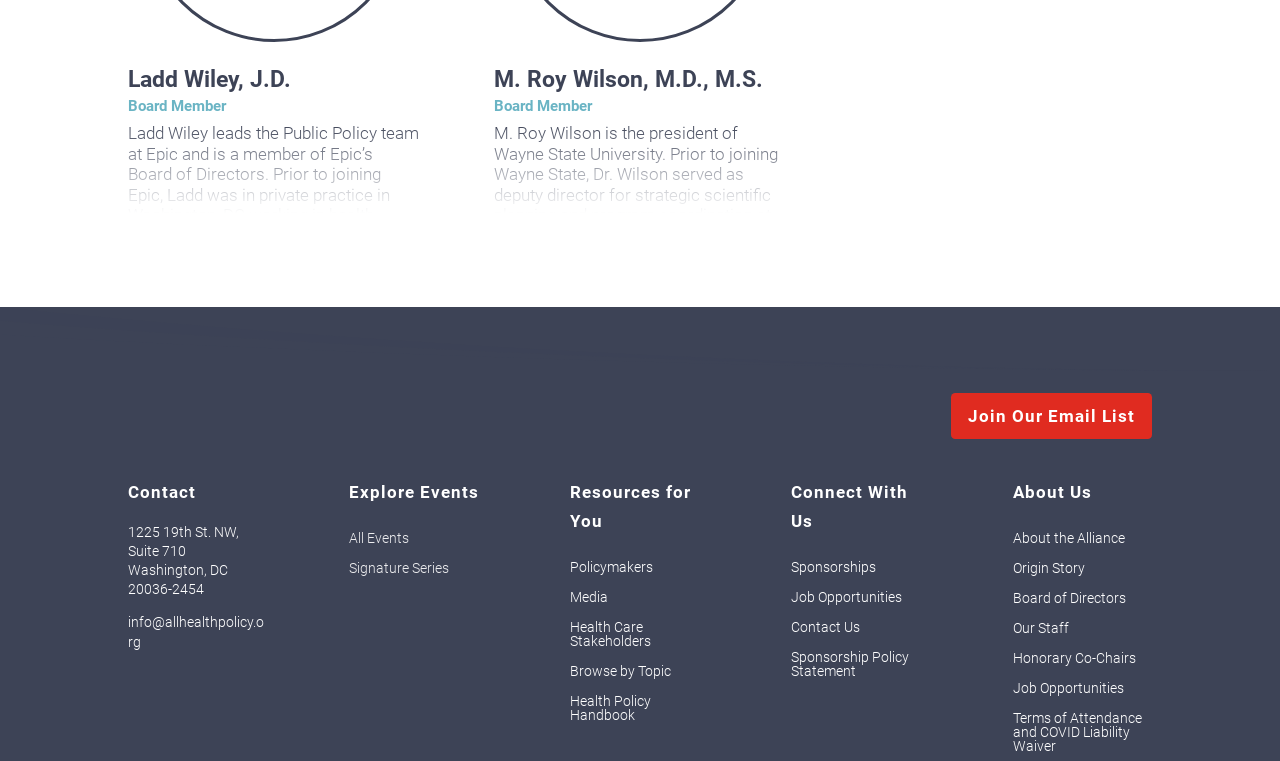Can you provide the bounding box coordinates for the element that should be clicked to implement the instruction: "Explore events"?

[0.273, 0.628, 0.374, 0.666]